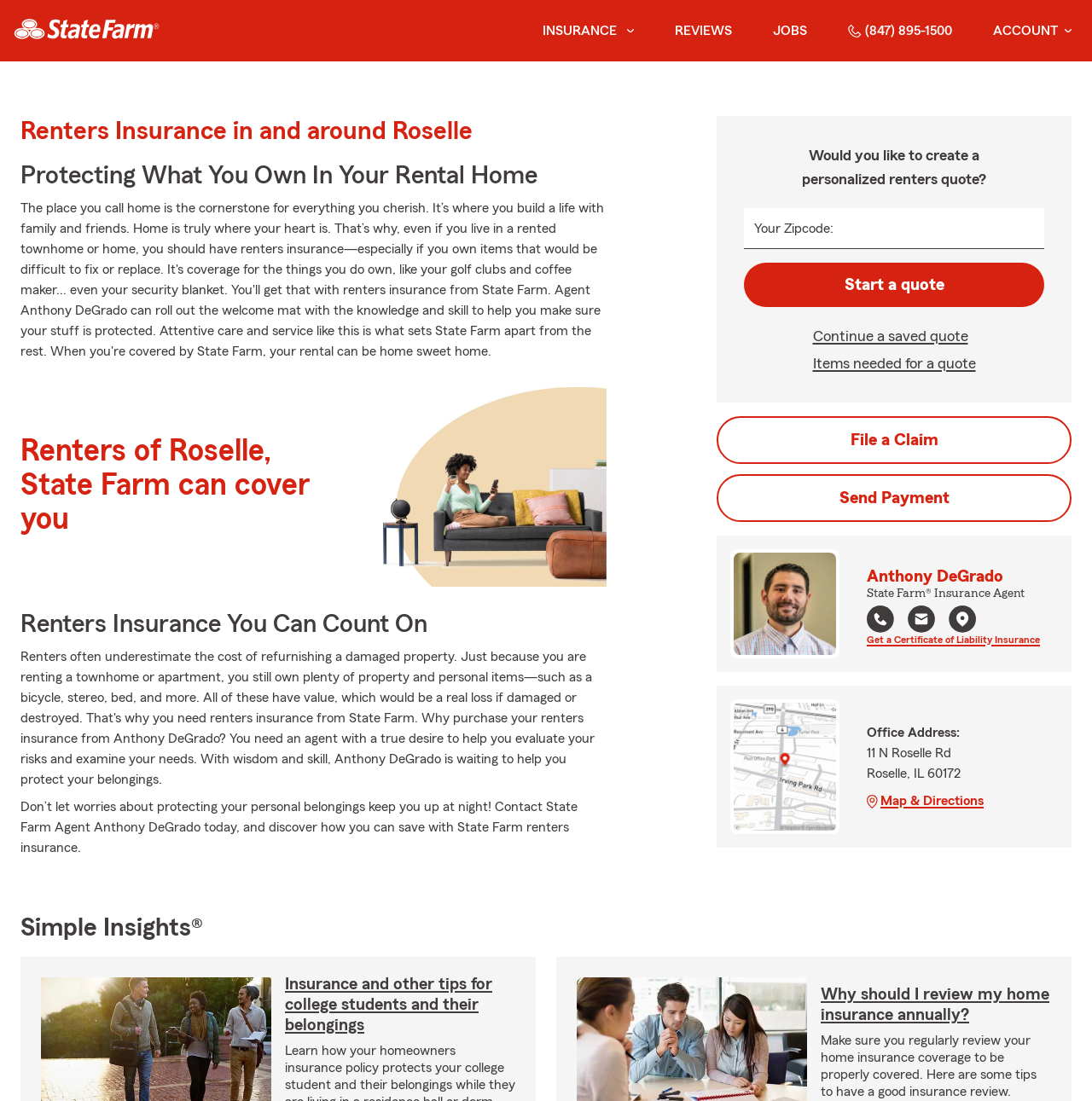Can you specify the bounding box coordinates of the area that needs to be clicked to fulfill the following instruction: "Get a Certificate of Liability Insurance"?

[0.794, 0.574, 0.952, 0.586]